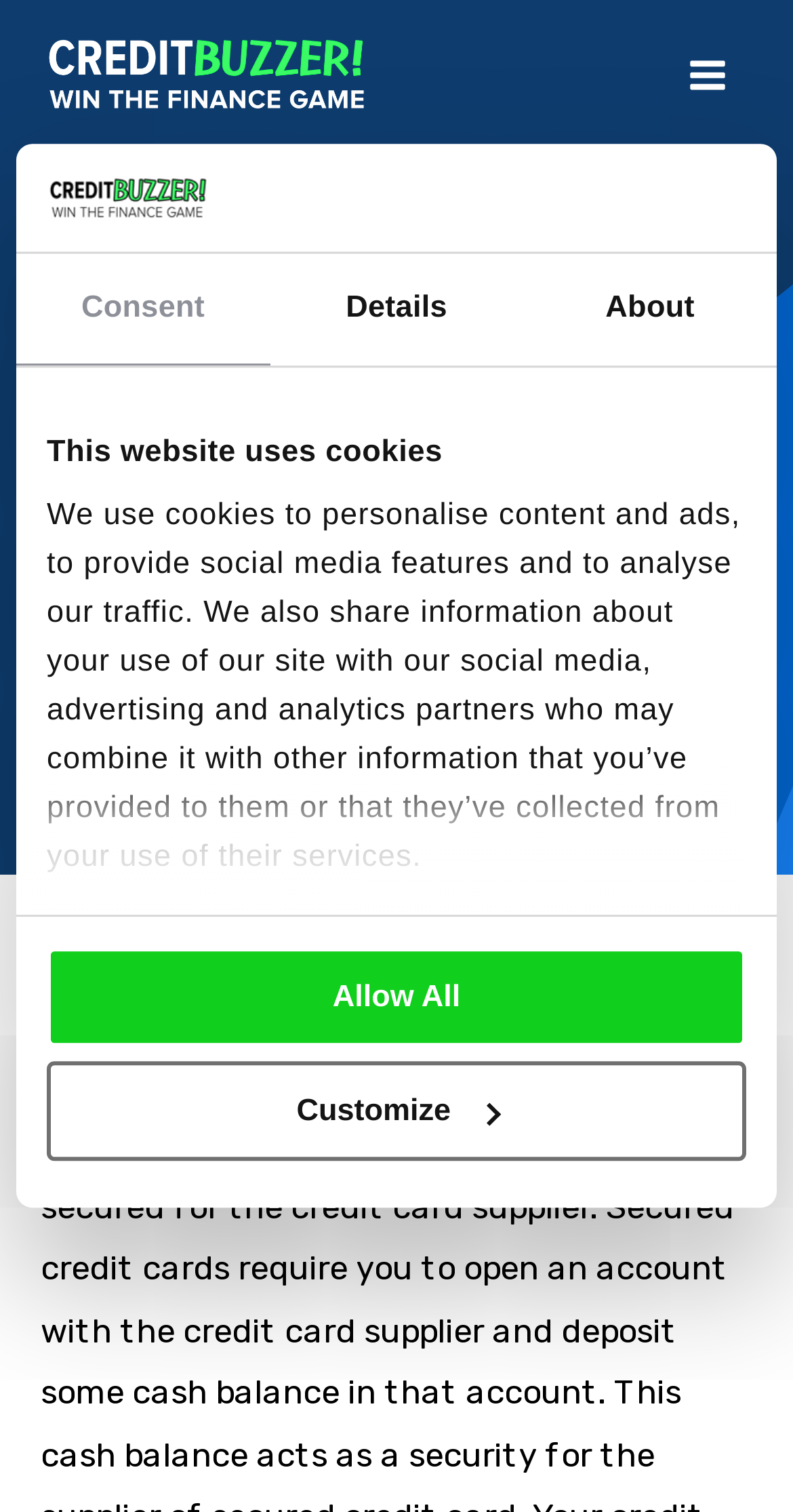How many tabs are in the tablist?
Answer the question using a single word or phrase, according to the image.

3